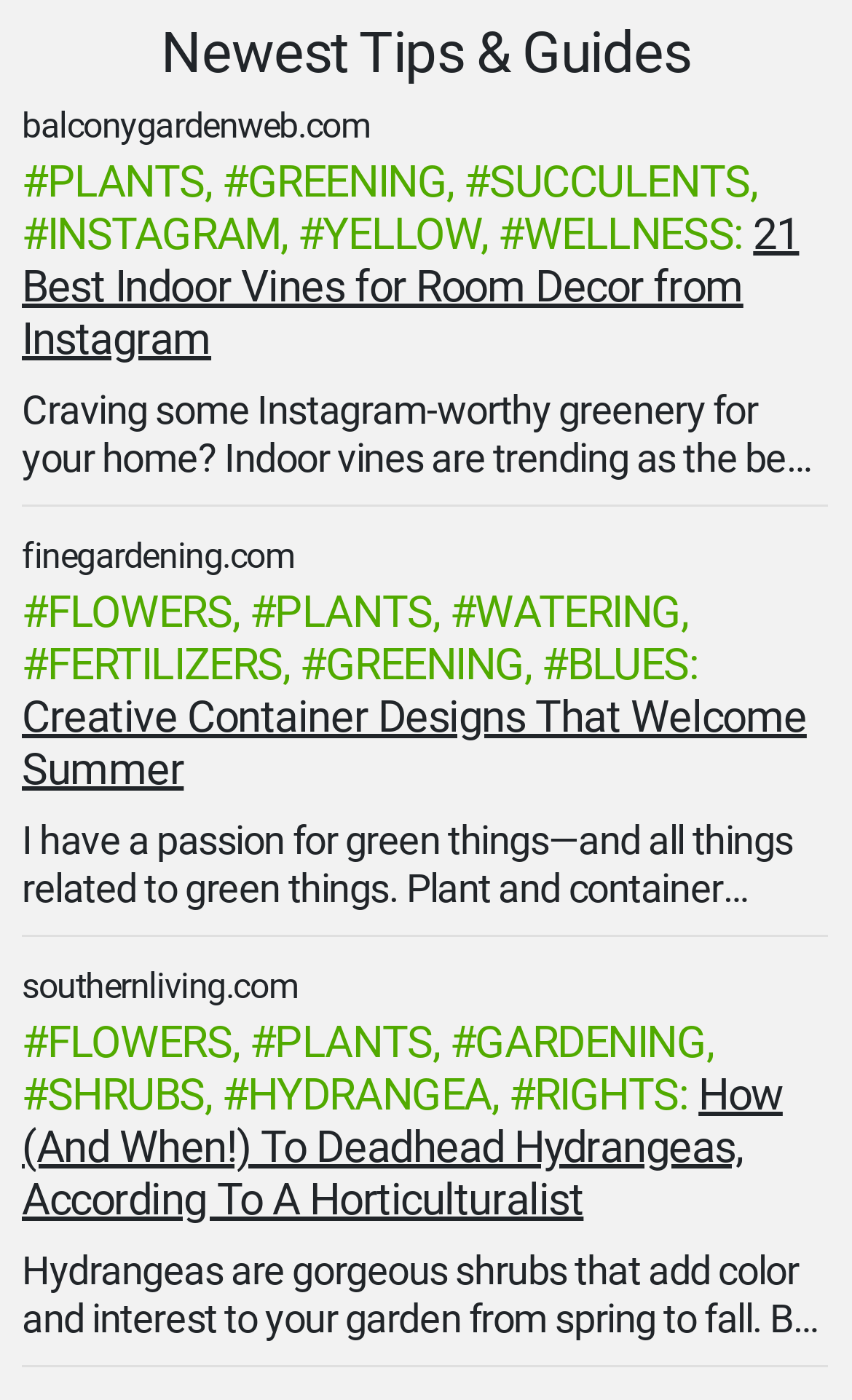Please give the bounding box coordinates of the area that should be clicked to fulfill the following instruction: "Read Reviews". The coordinates should be in the format of four float numbers from 0 to 1, i.e., [left, top, right, bottom].

None